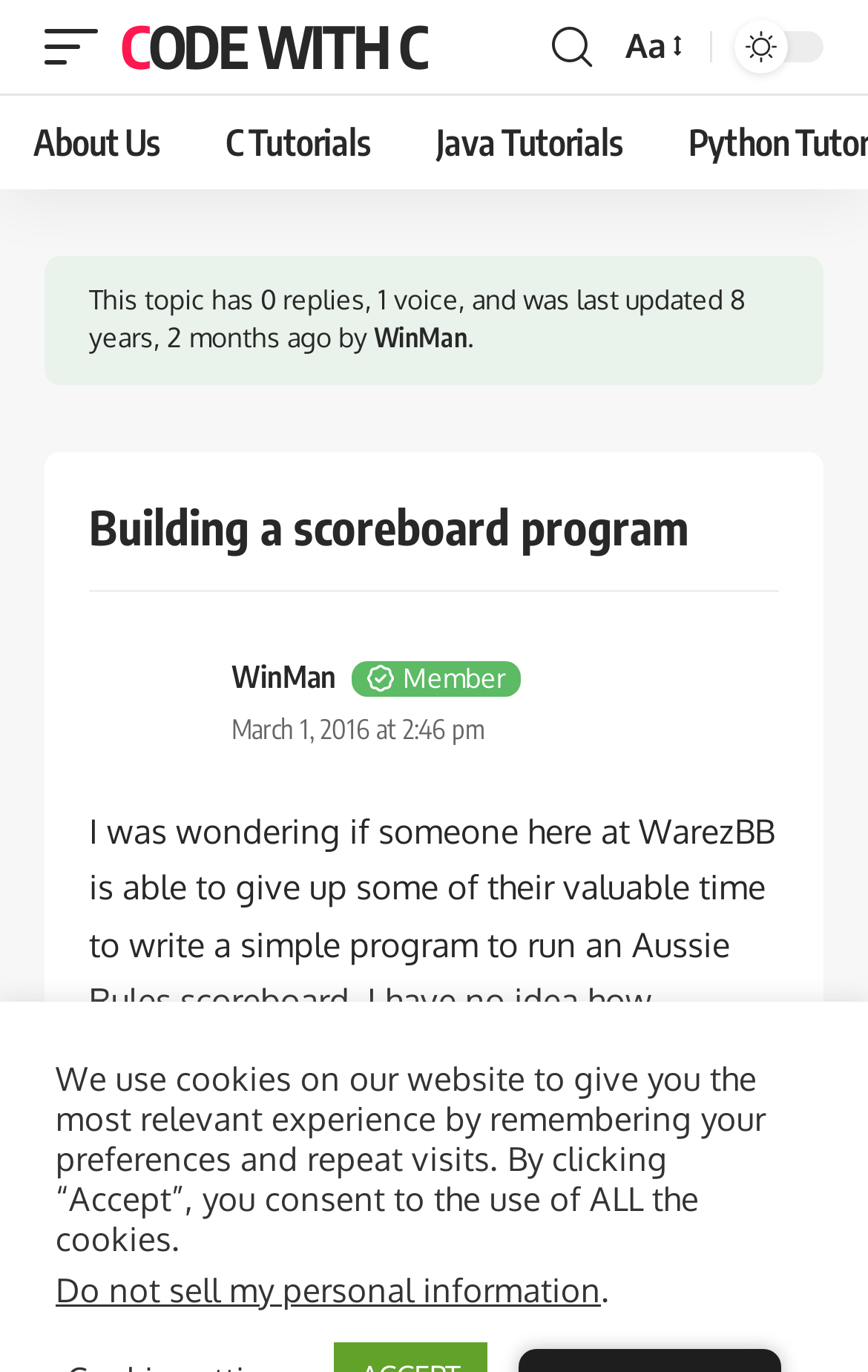Determine the bounding box for the described HTML element: "WinMan". Ensure the coordinates are four float numbers between 0 and 1 in the format [left, top, right, bottom].

[0.267, 0.476, 0.387, 0.513]